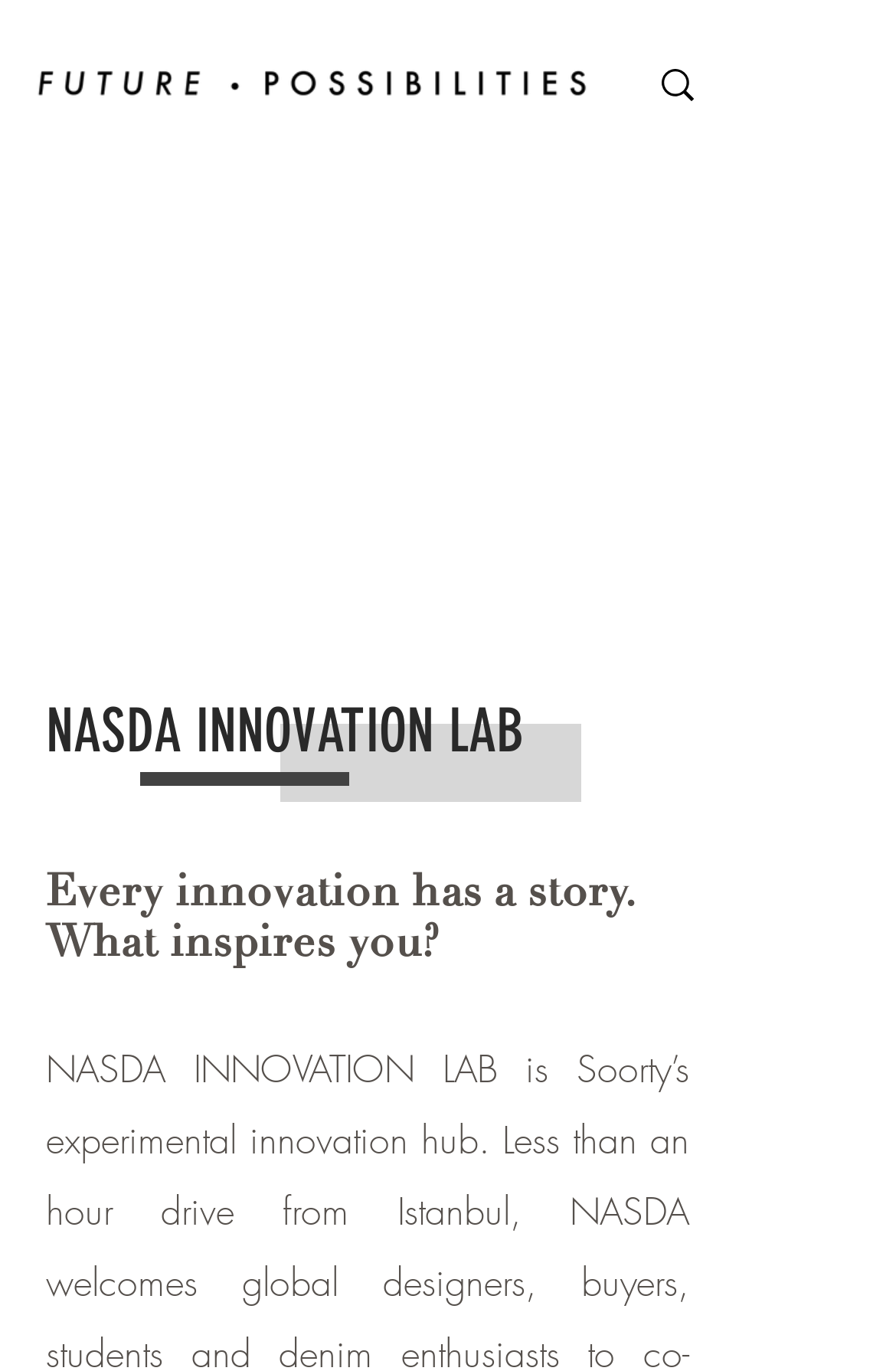Refer to the image and provide a thorough answer to this question:
Is the webpage focused on innovation?

The webpage title is 'Nasda Innovation Lab | Future Possibilities', and the headings mention 'innovation' and 'story', suggesting that the webpage is focused on innovation.